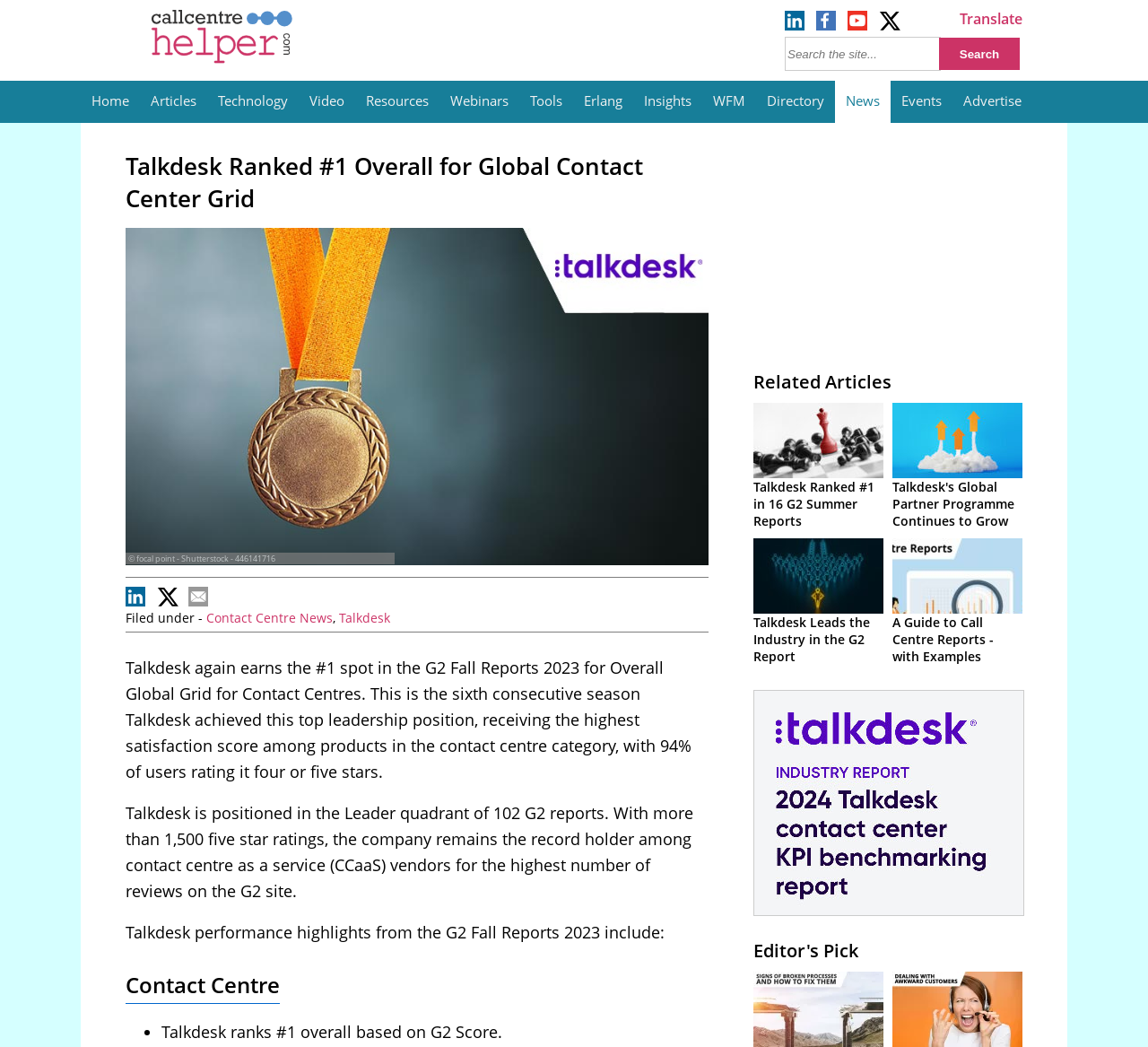Please identify the bounding box coordinates of the clickable region that I should interact with to perform the following instruction: "Follow us on Facebook". The coordinates should be expressed as four float numbers between 0 and 1, i.e., [left, top, right, bottom].

None